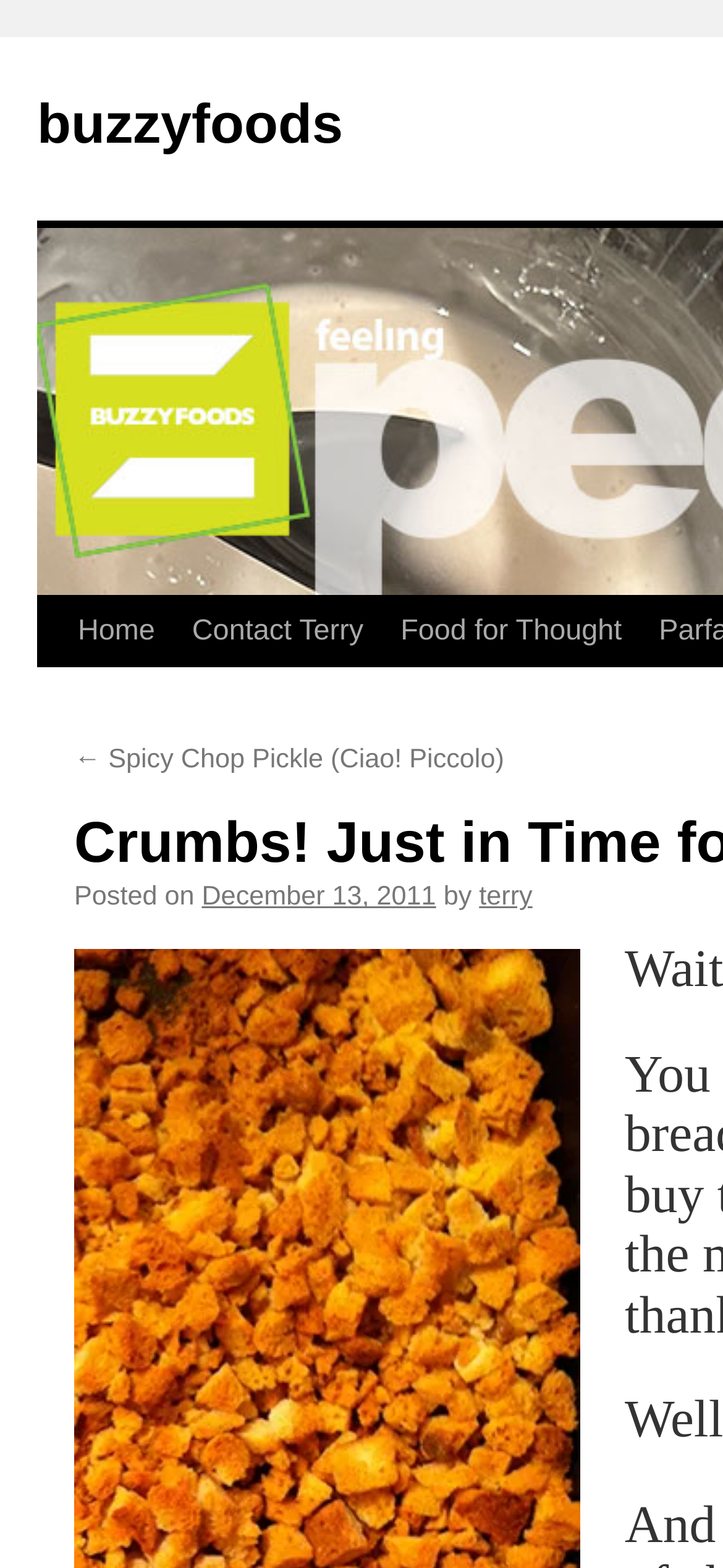Please identify the bounding box coordinates of the clickable element to fulfill the following instruction: "read Food for Thought". The coordinates should be four float numbers between 0 and 1, i.e., [left, top, right, bottom].

[0.528, 0.381, 0.886, 0.426]